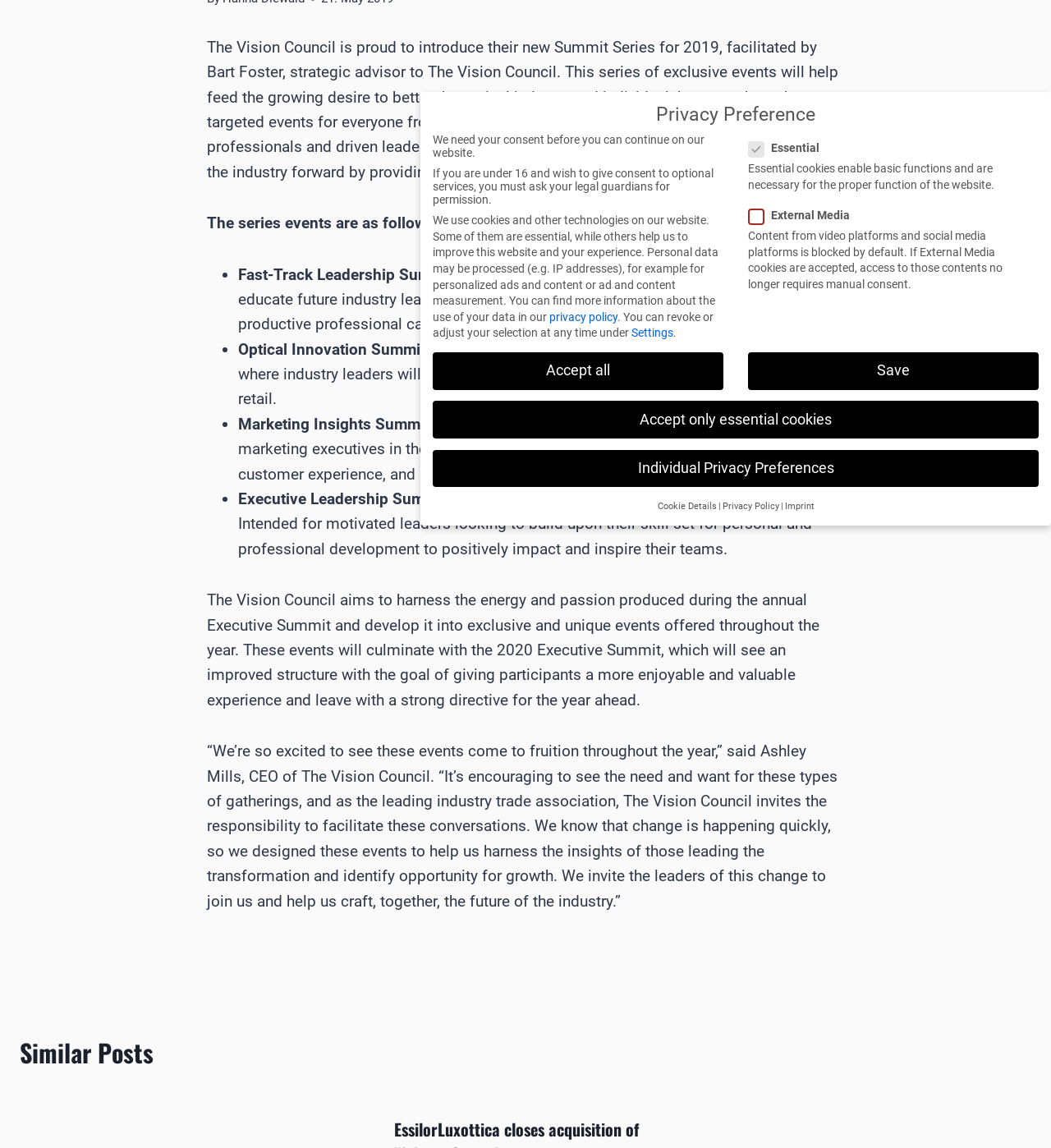Extract the bounding box coordinates of the UI element described: "privacy policy". Provide the coordinates in the format [left, top, right, bottom] with values ranging from 0 to 1.

[0.412, 0.521, 0.957, 0.546]